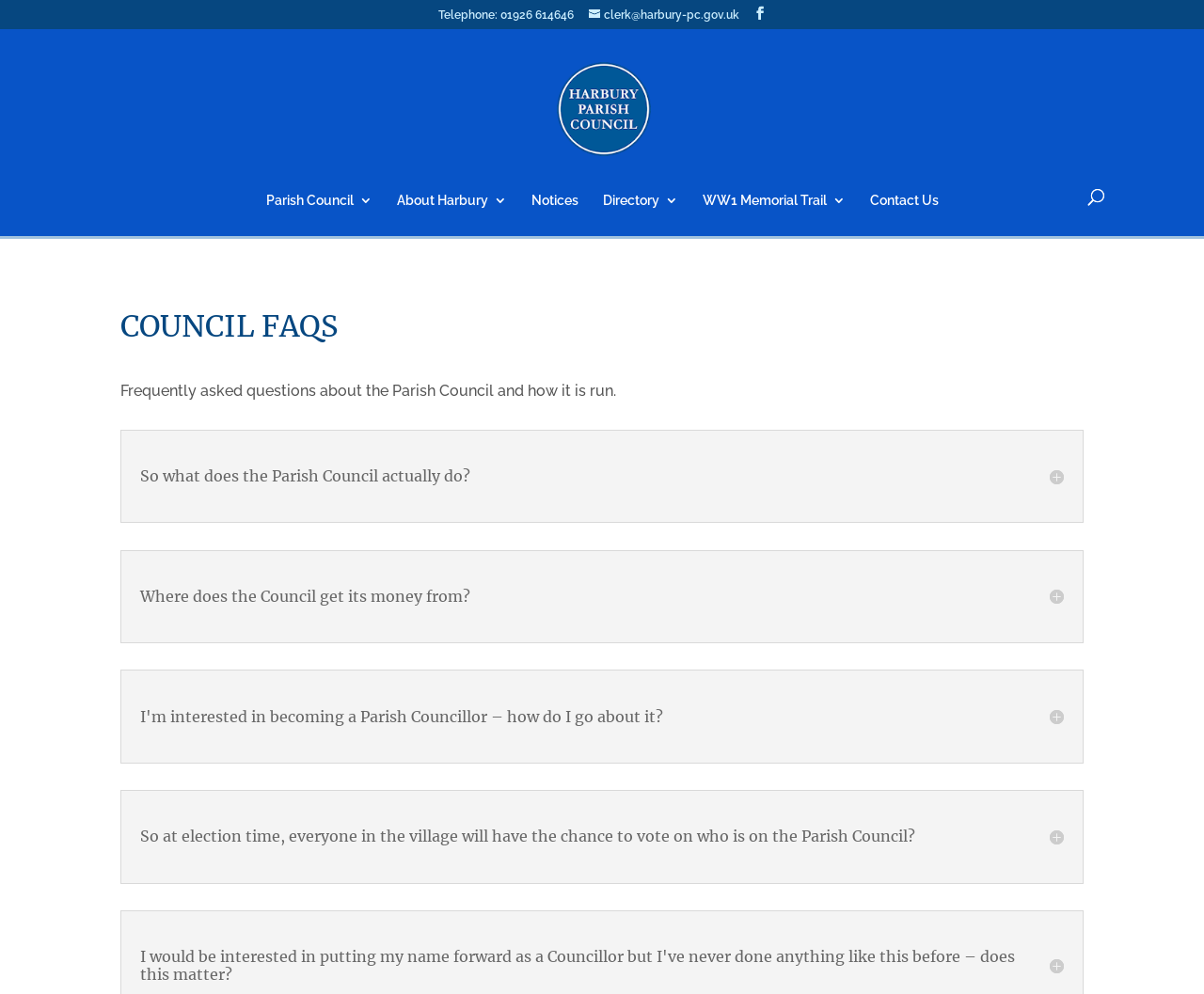Generate a thorough description of the webpage.

The webpage is about Council FAQs of Harbury Parish Council. At the top, there is a "Skip to content" link, followed by the council's contact information, including a telephone number and an email address. 

To the right of the contact information, there is a link to the Harbury Parish Council's homepage, accompanied by an image of the council's logo. 

Below the contact information, there is a navigation menu with links to various sections, including "Parish Council", "About Harbury", "Notices", "Directory", "WW1 Memorial Trail", and "Contact Us". 

On the right side of the navigation menu, there is a search box with a "Search" button. 

The main content of the webpage is divided into sections, each with a heading and a brief description. The sections are titled "So what does the Parish Council actually do?", "Where does the Council get its money from?", "I'm interested in becoming a Parish Councillor – how do I go about it?", and "So at election time, everyone in the village will have the chance to vote on who is on the Parish Council?".